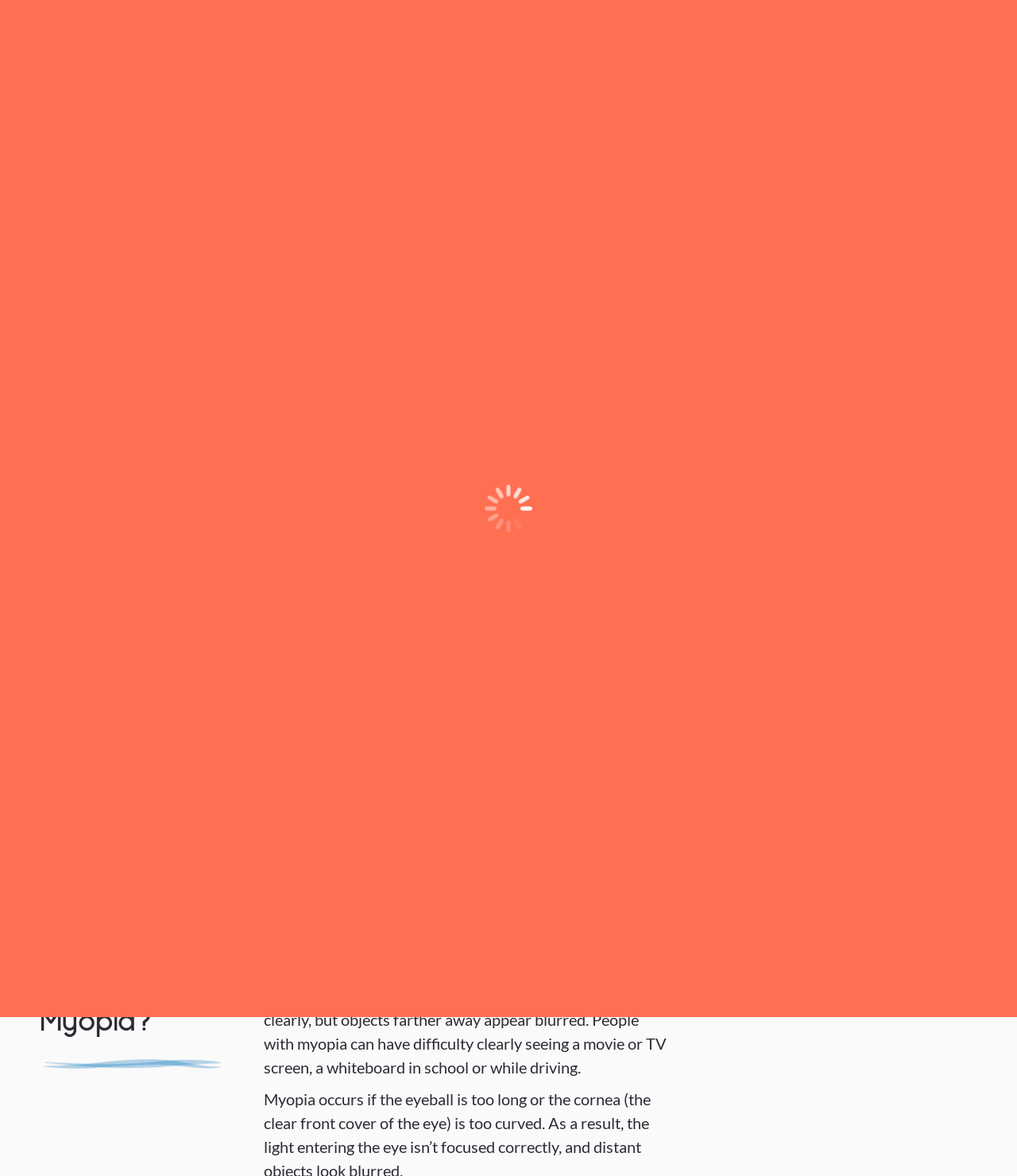Using the details from the image, please elaborate on the following question: What is the condition where people can see close objects clearly but objects farther away appear blurred?

Based on the webpage content, I found that the answer is Myopia, which is a vision condition described in the text as 'Nearsightedness, or myopia, as it is medically termed, is a vision condition in which people can see close objects clearly, but objects farther away appear blurred.'